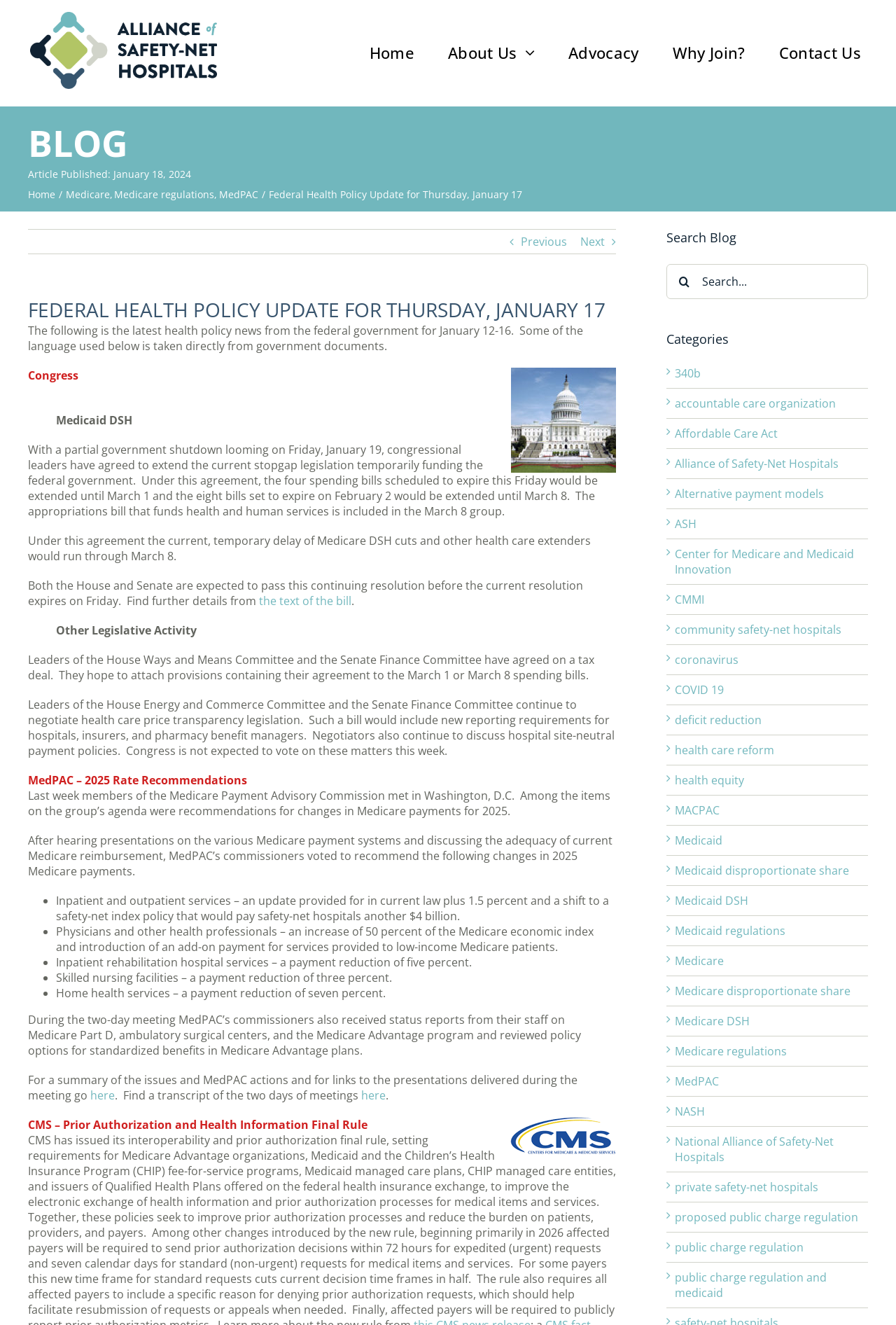Utilize the information from the image to answer the question in detail:
What is the date of the article published?

The date of the article published can be found in the static text 'Article Published: January 18, 2024' located at the top of the webpage.